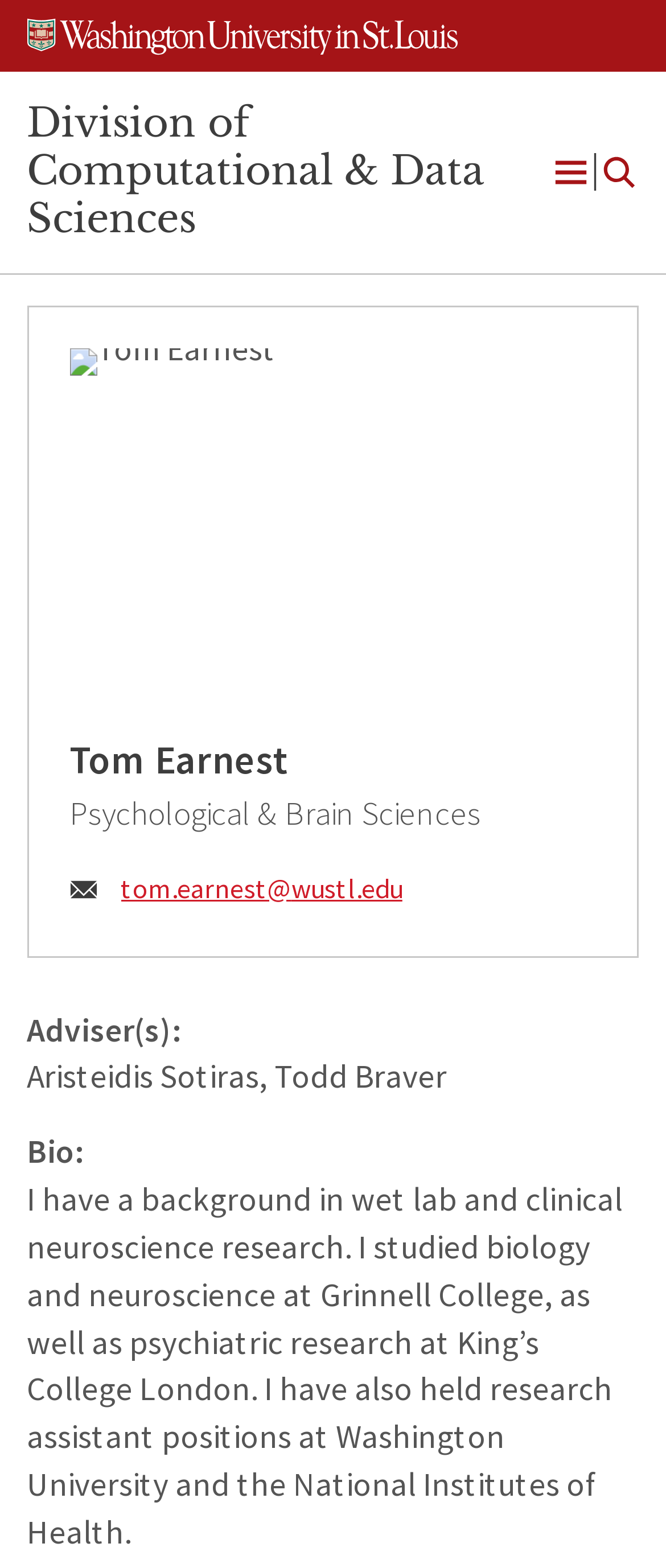Who are Tom Earnest's advisers?
Analyze the image and deliver a detailed answer to the question.

The webpage mentions that Tom Earnest's advisers are Aristeidis Sotiras and Todd Braver, which is stated in the 'Adviser(s):' section.